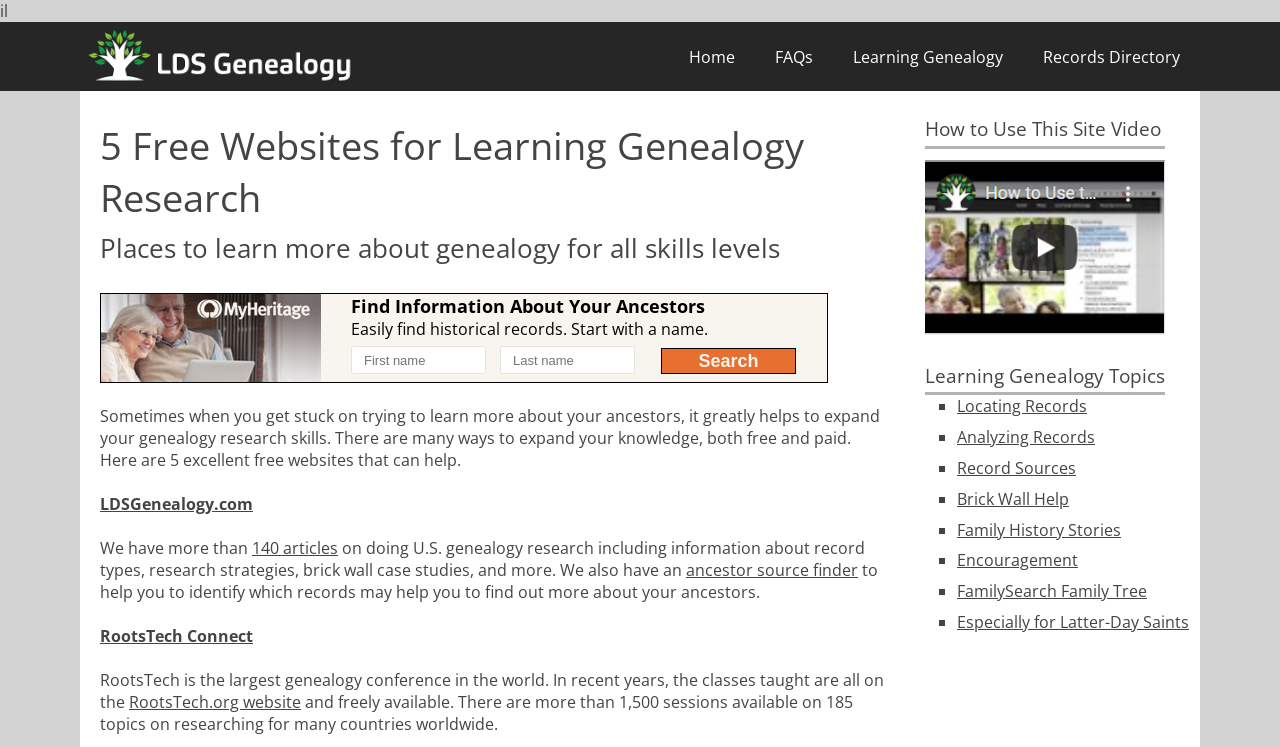From the element description Especially for Latter-Day Saints, predict the bounding box coordinates of the UI element. The coordinates must be specified in the format (top-left x, top-left y, bottom-right x, bottom-right y) and should be within the 0 to 1 range.

[0.748, 0.818, 0.929, 0.847]